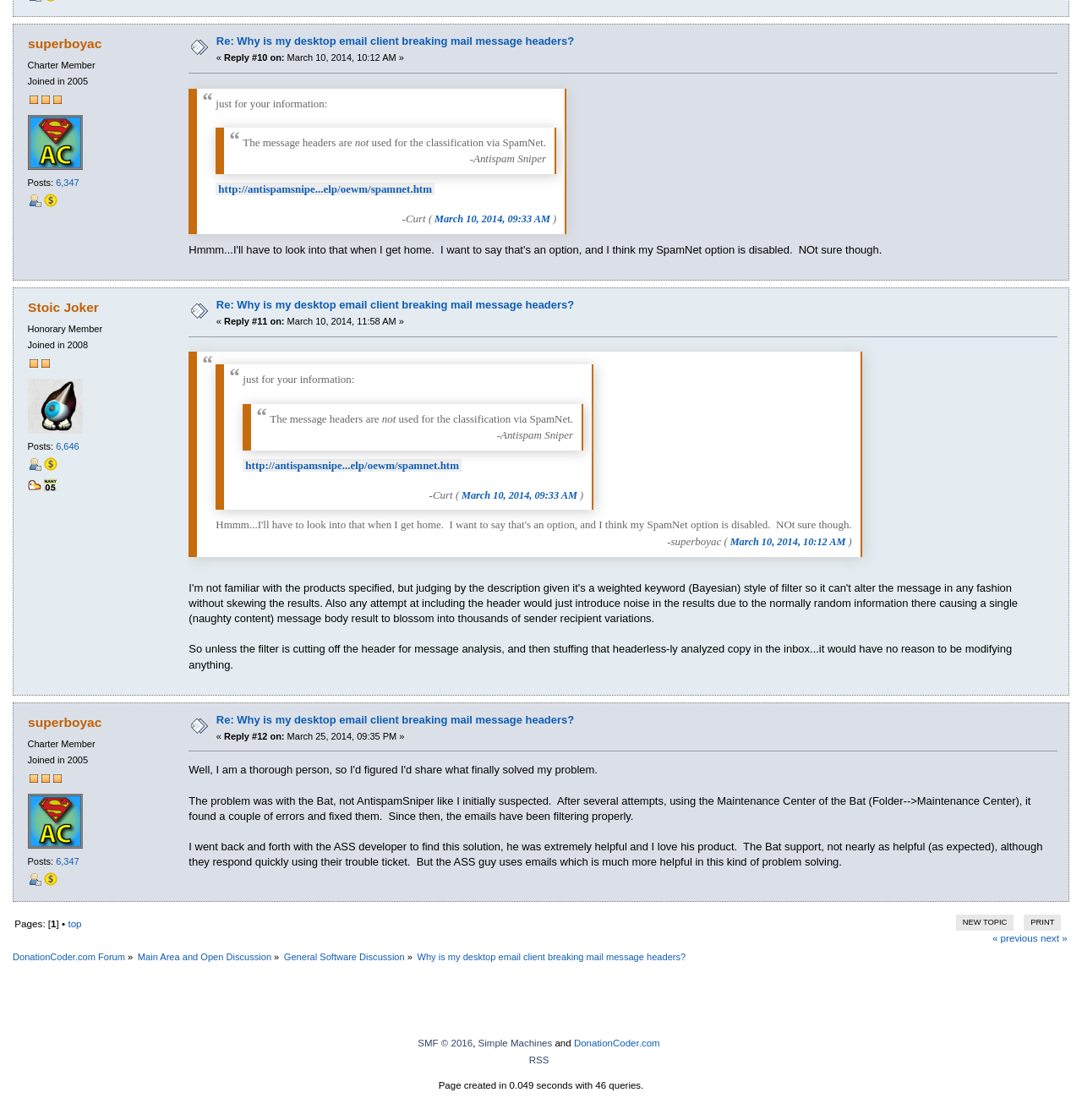Determine the bounding box coordinates of the clickable region to follow the instruction: "Reply to the post".

[0.2, 0.031, 0.531, 0.042]